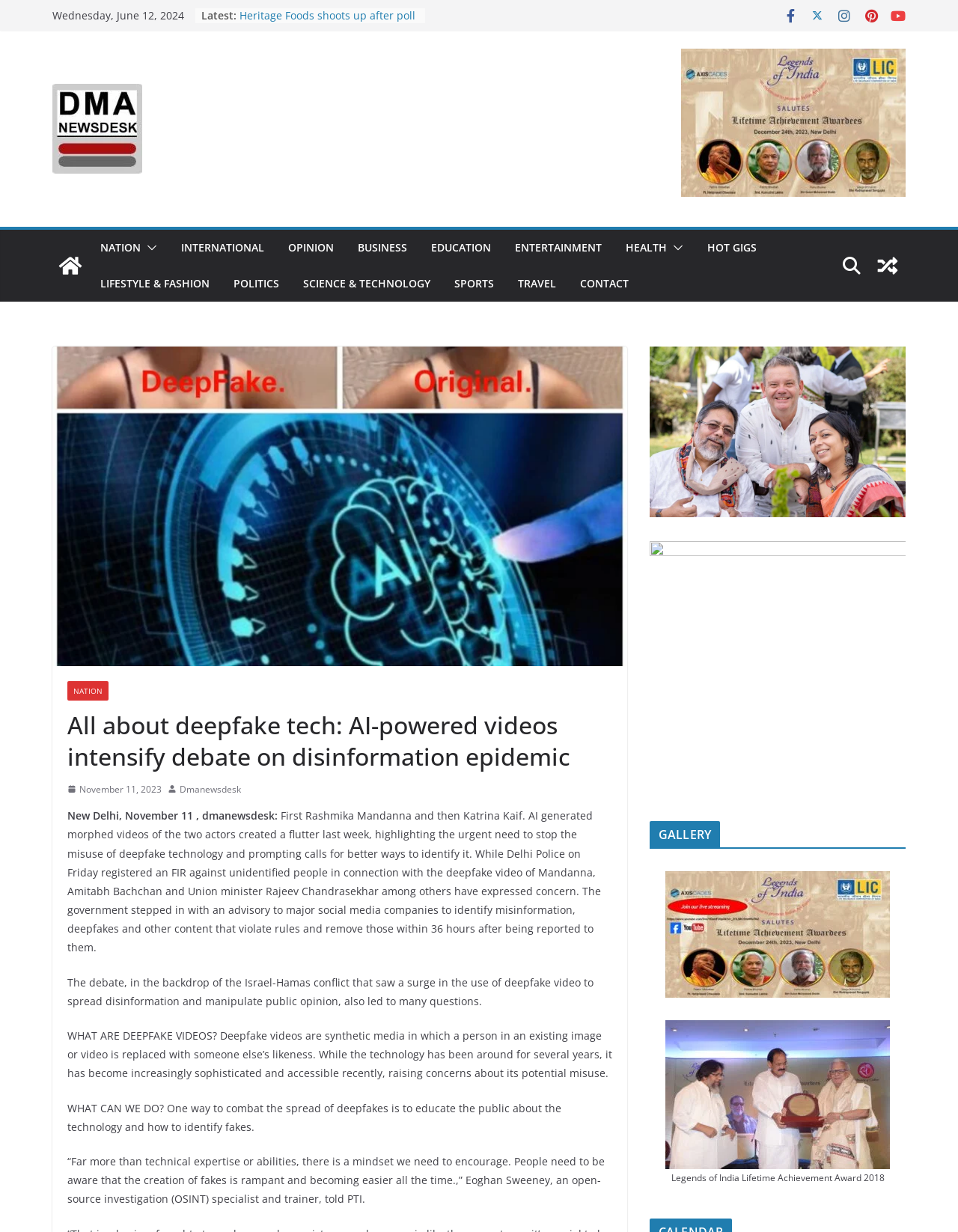Find the bounding box coordinates of the element to click in order to complete the given instruction: "Go to the 'NATION' section."

[0.105, 0.193, 0.147, 0.21]